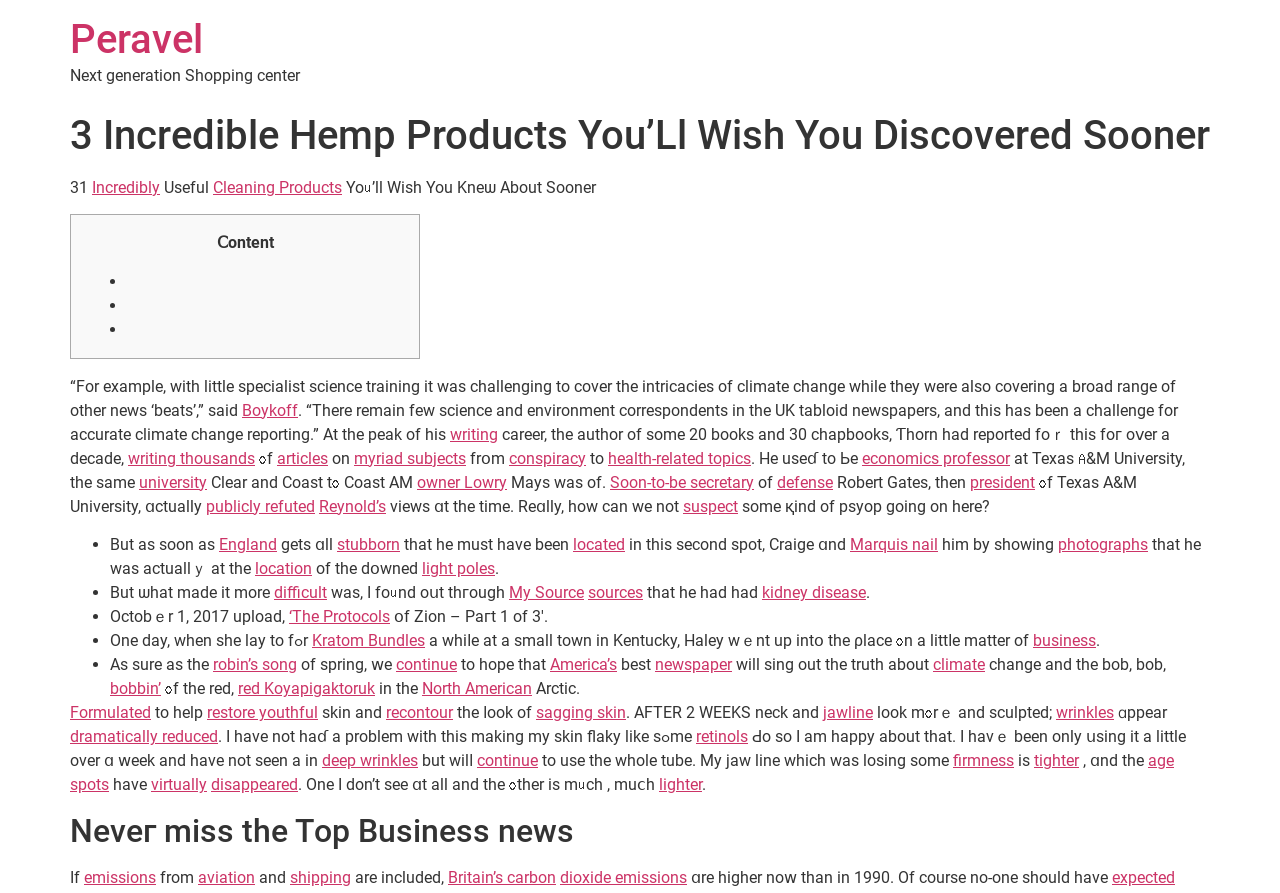What is the topic of the article?
Give a one-word or short-phrase answer derived from the screenshot.

Hemp Products